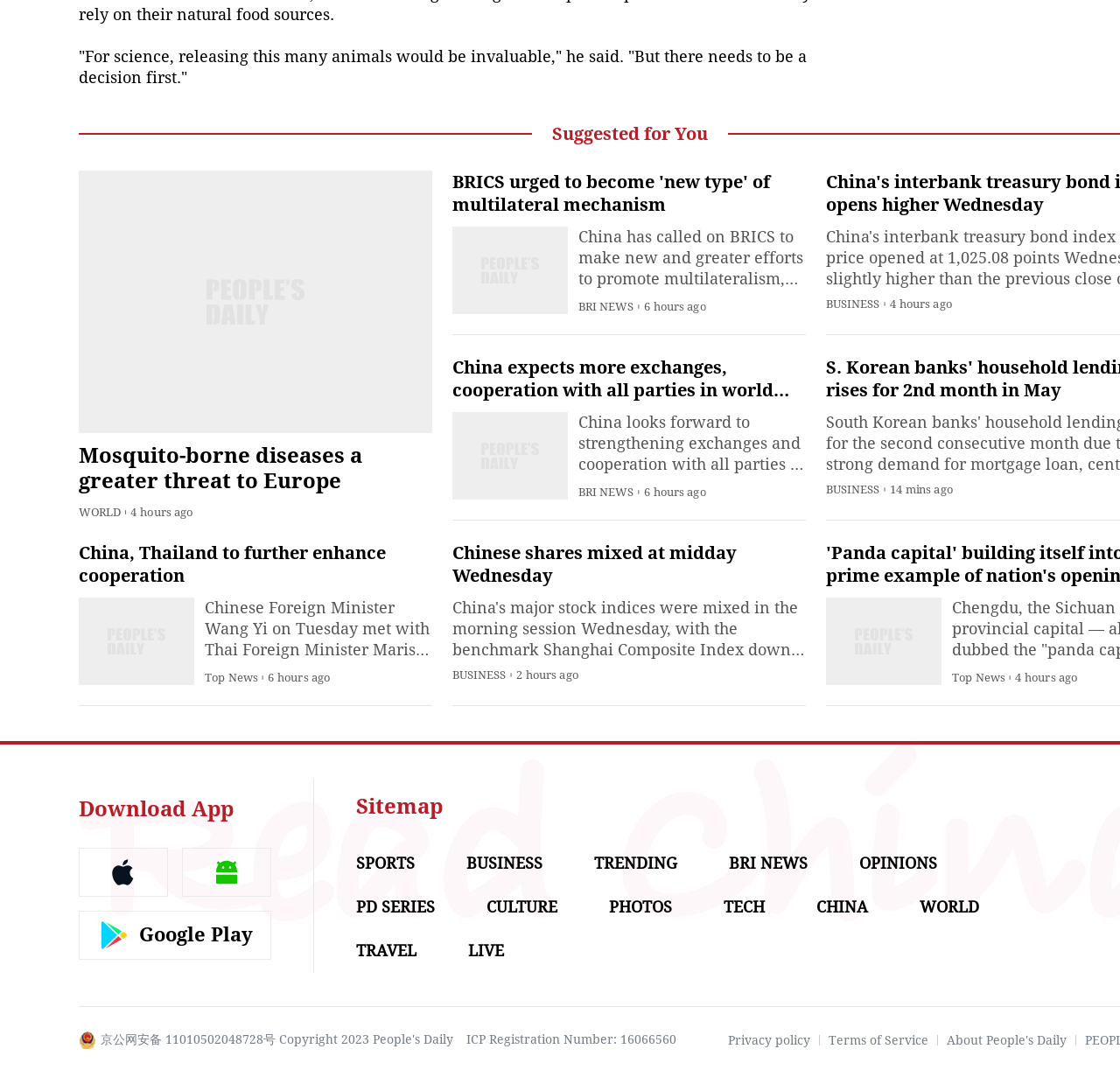Identify the bounding box coordinates of the region that should be clicked to execute the following instruction: "View the photos".

[0.544, 0.833, 0.6, 0.85]